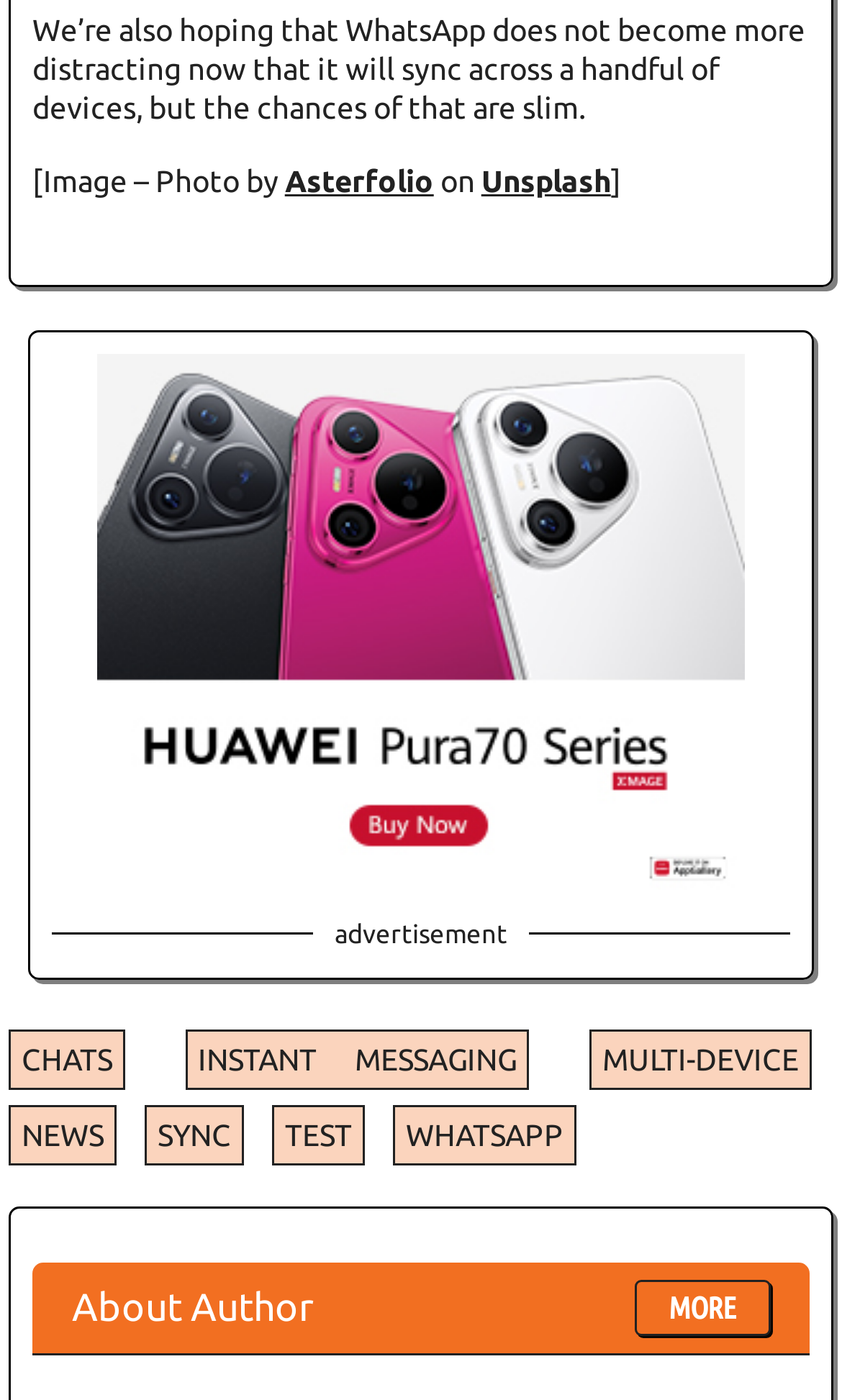Extract the bounding box coordinates for the HTML element that matches this description: "Instant Messaging". The coordinates should be four float numbers between 0 and 1, i.e., [left, top, right, bottom].

[0.22, 0.735, 0.629, 0.778]